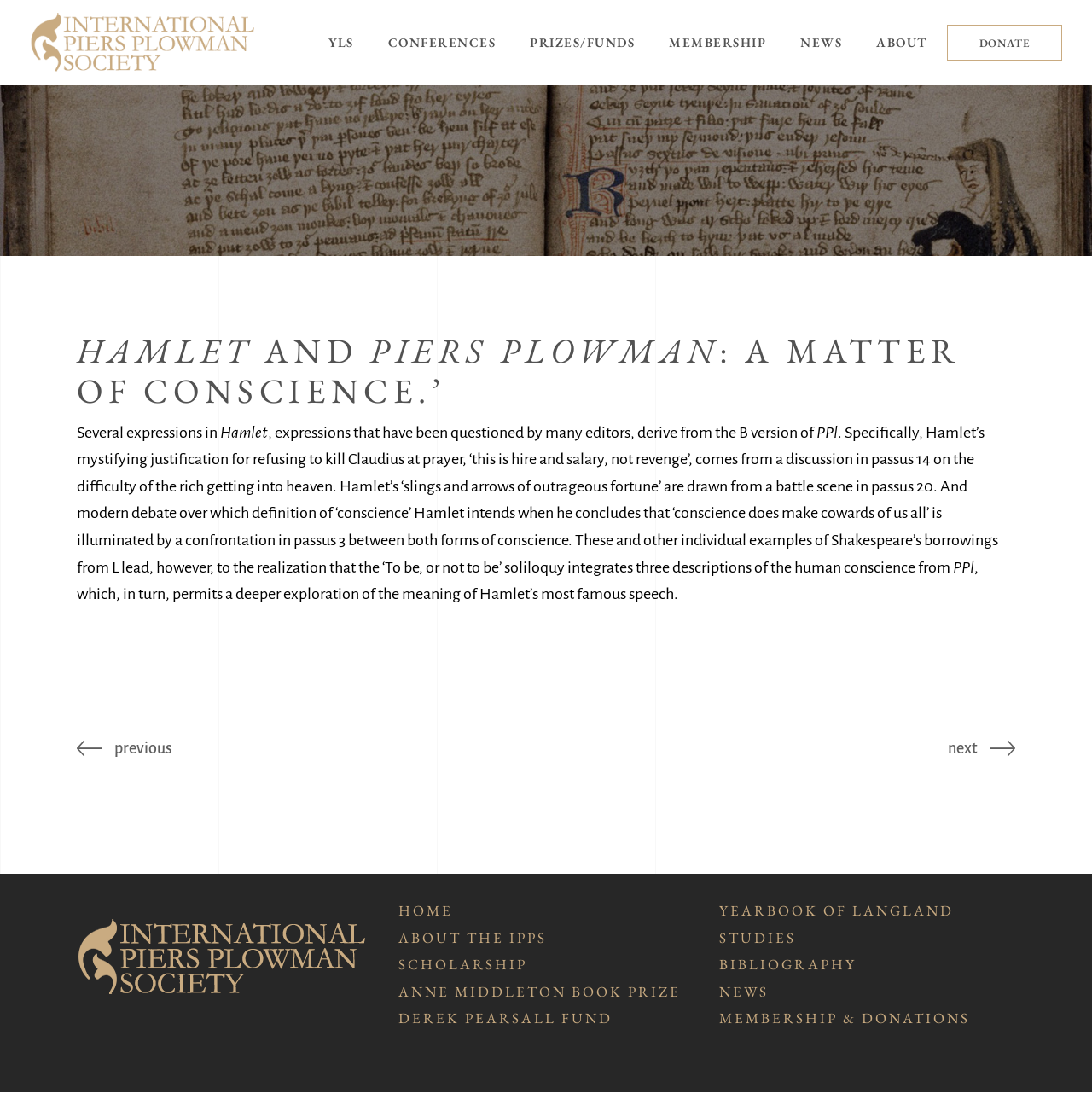Determine the bounding box coordinates of the clickable element to achieve the following action: 'Read the article'. Provide the coordinates as four float values between 0 and 1, formatted as [left, top, right, bottom].

[0.07, 0.278, 0.93, 0.583]